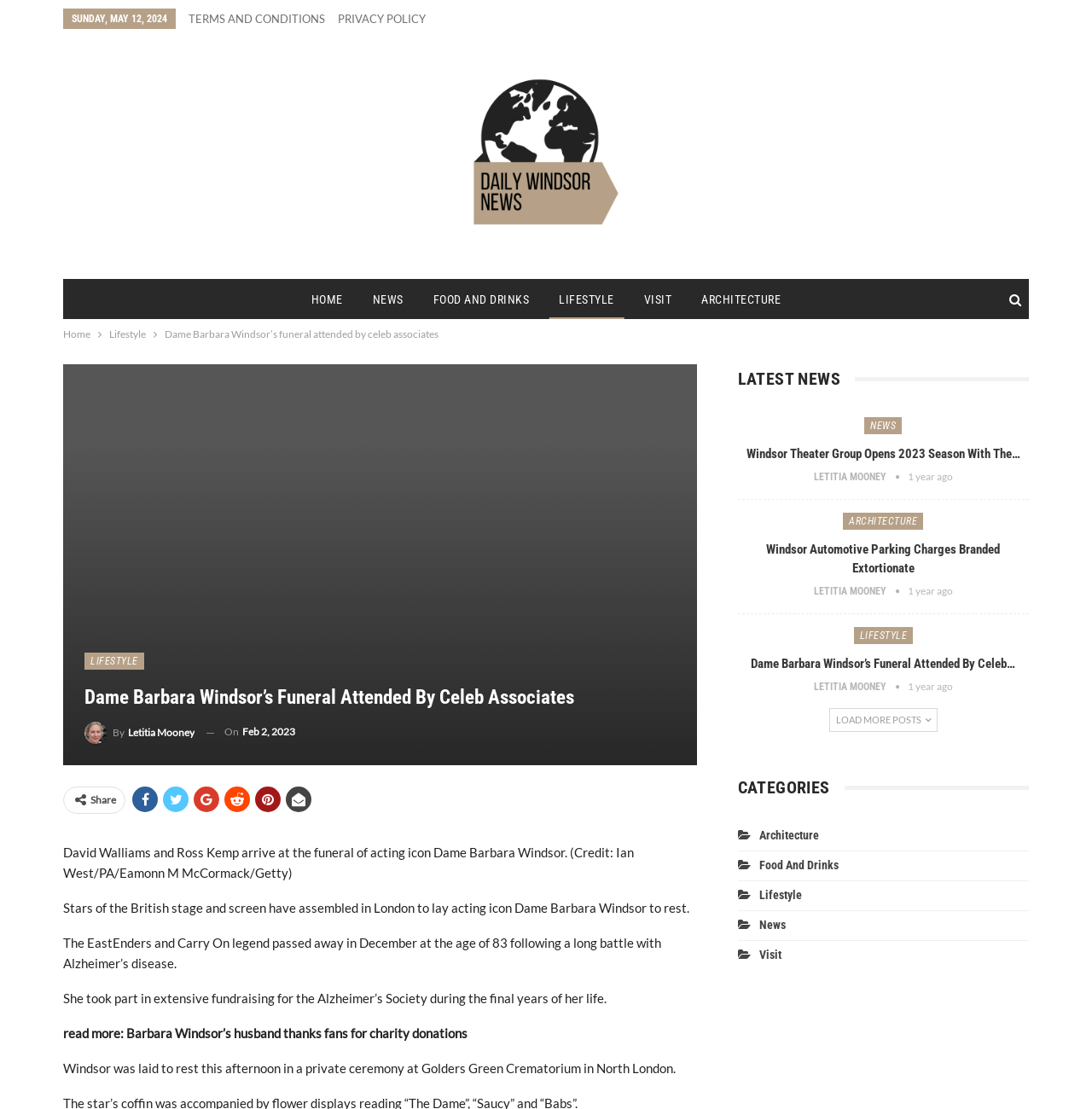Give a one-word or one-phrase response to the question: 
Who is the author of the article?

Letitia Mooney